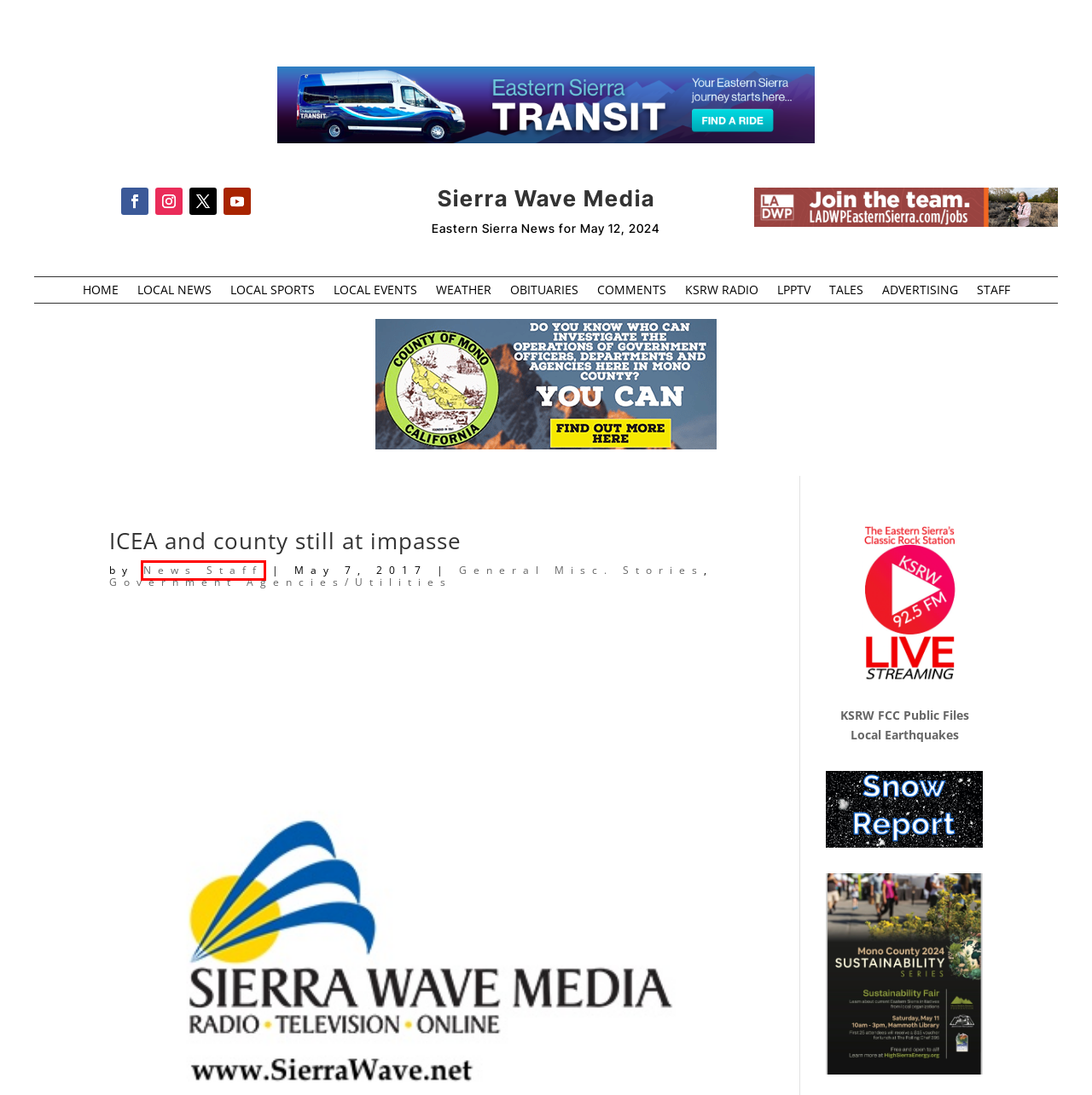You have a screenshot of a webpage with an element surrounded by a red bounding box. Choose the webpage description that best describes the new page after clicking the element inside the red bounding box. Here are the candidates:
A. News Staff, Author at Sierra Wave: Eastern Sierra News
B. Tales Along El Camino Sierra - Sierra Wave: Eastern Sierra News
C. KSRW 92.5 & 96.5 FM | Classic Rock of the Eastern Sierra
D. Dennis Mattinson's Weather Forecast - Sierra Wave: Eastern Sierra News
E. COMMUNITY EVENTS - Sierra Wave: Eastern Sierra News
F. General Misc. Stories Archives - Sierra Wave: Eastern Sierra News
G. Advertising - Sierra Wave: Eastern Sierra News
H. LOCAL NEWS - Sierra Wave: Eastern Sierra News

A